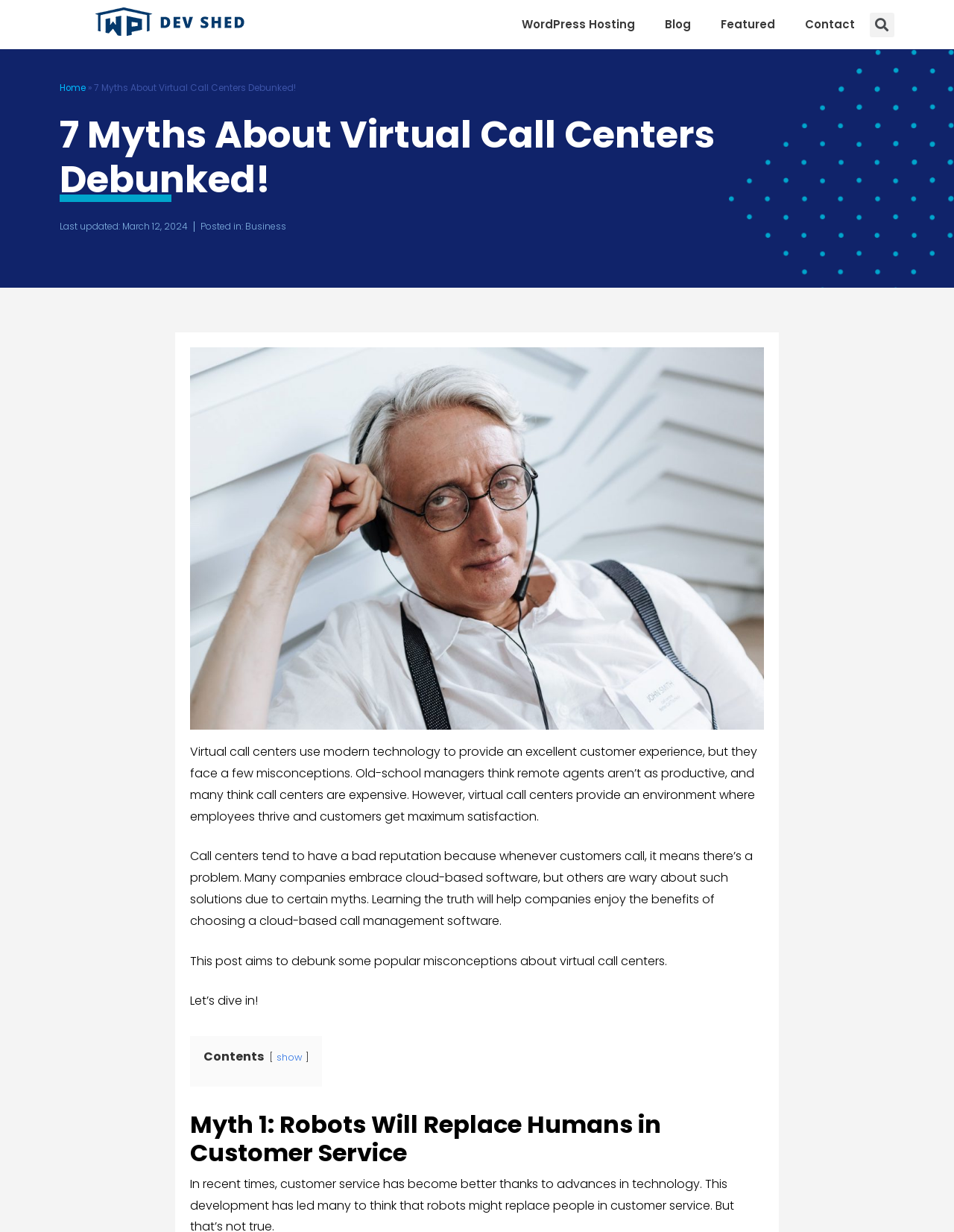How many links are in the navigation breadcrumbs?
Based on the screenshot, answer the question with a single word or phrase.

1